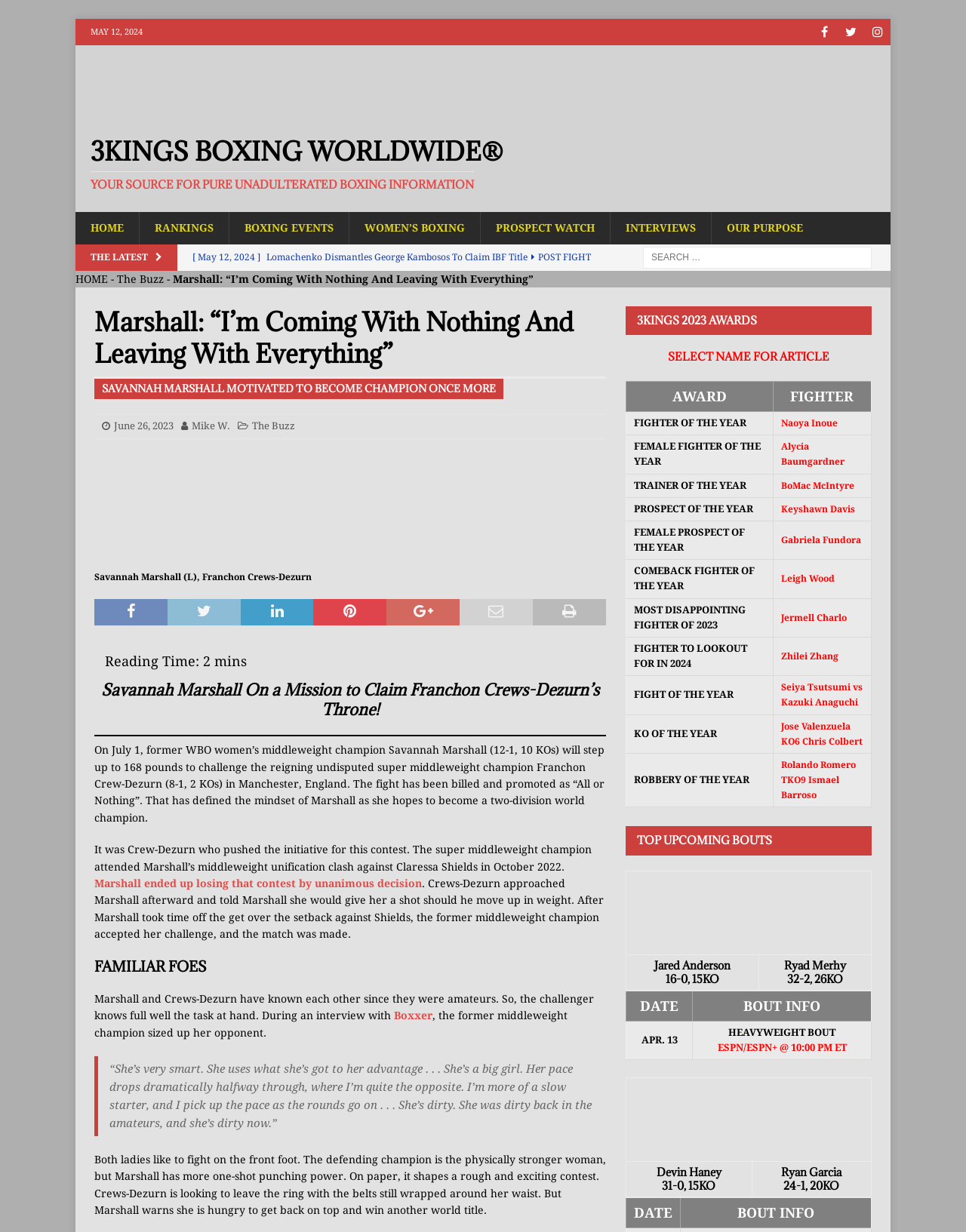Determine the bounding box coordinates of the region to click in order to accomplish the following instruction: "Search for something". Provide the coordinates as four float numbers between 0 and 1, specifically [left, top, right, bottom].

[0.666, 0.2, 0.902, 0.218]